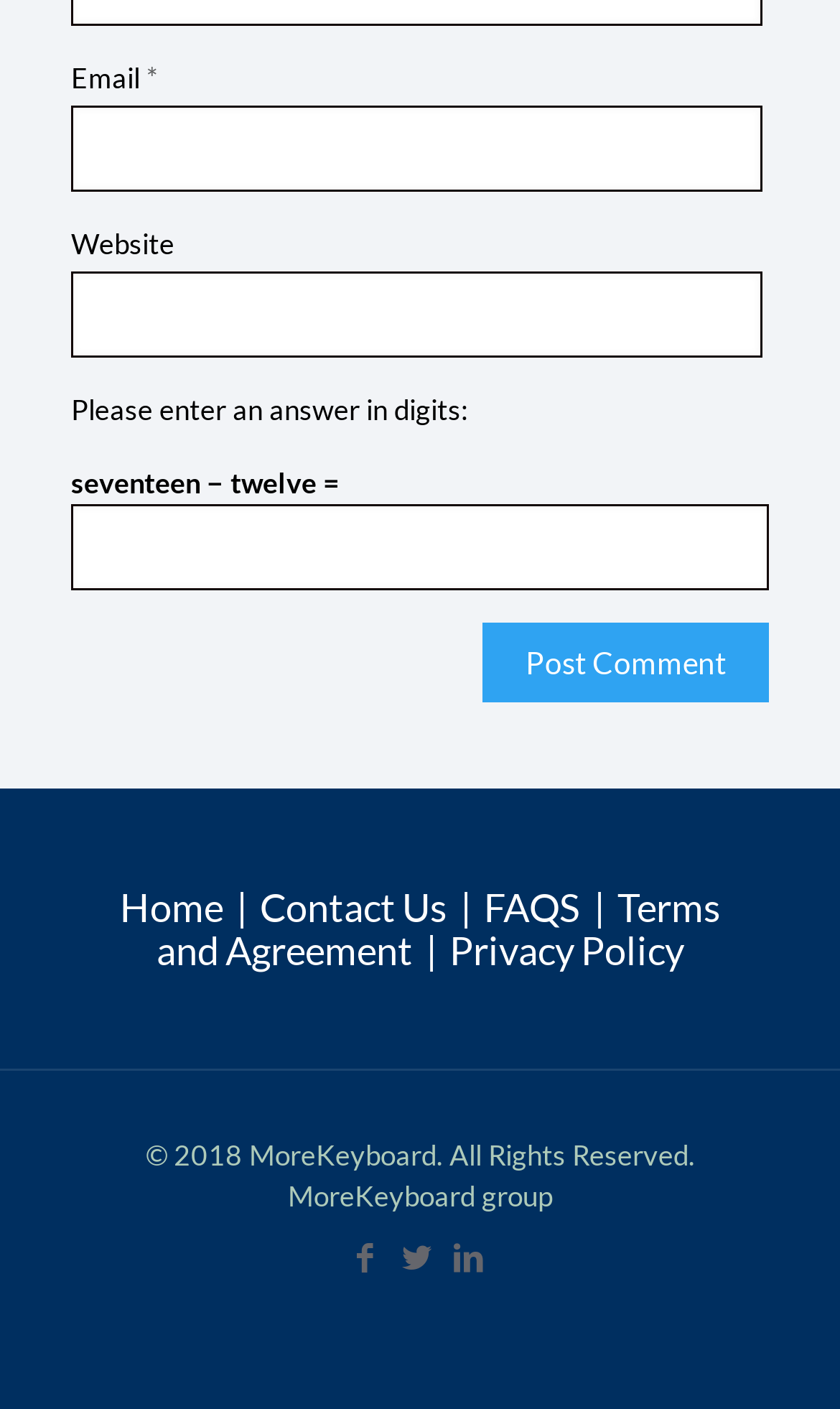Please analyze the image and provide a thorough answer to the question:
What is the copyright year mentioned at the bottom?

The copyright year mentioned at the bottom is 2018, which is indicated by the StaticText element with ID 176 and bounding box coordinates [0.173, 0.807, 0.827, 0.861].